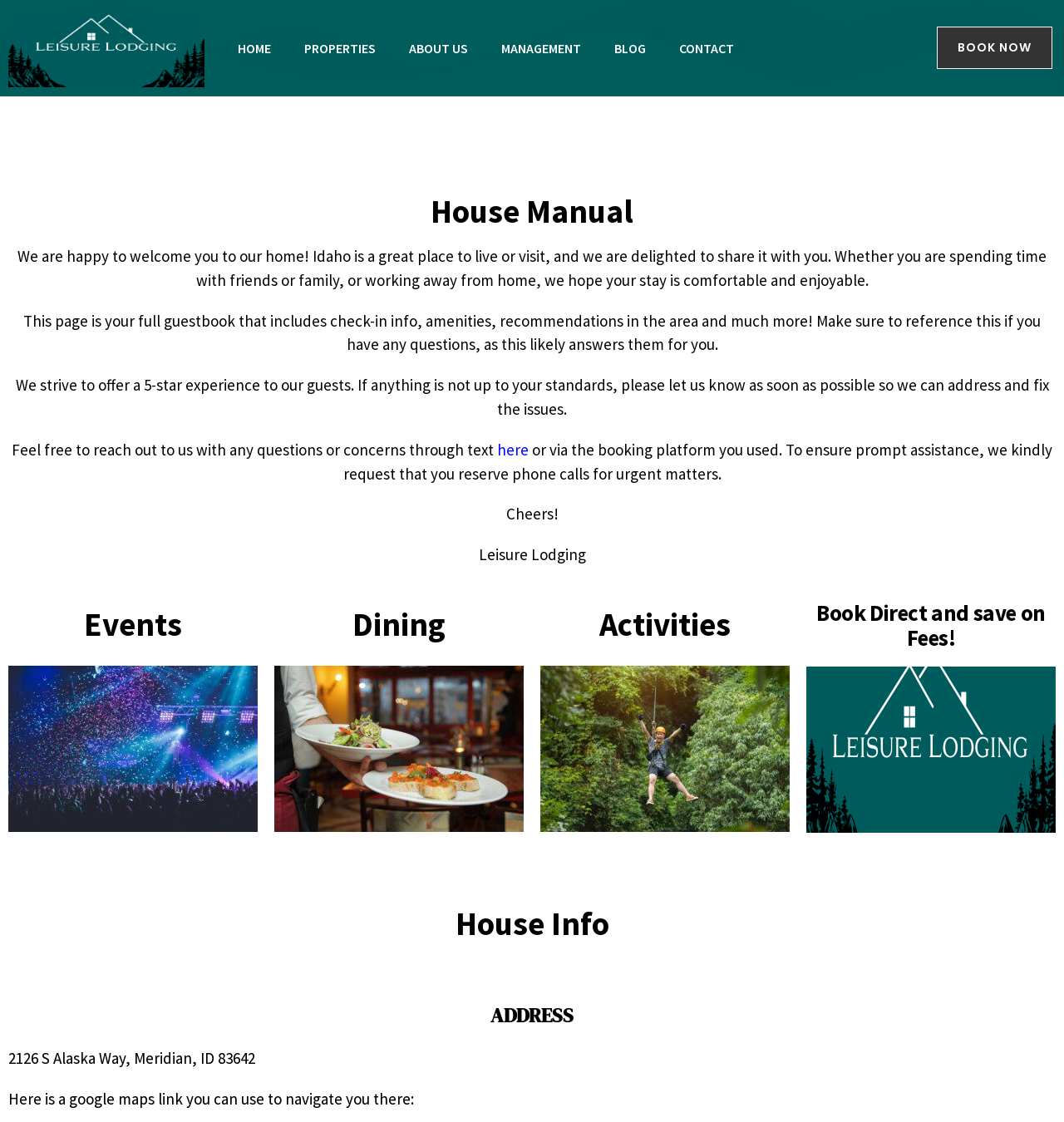Locate the bounding box coordinates of the element that needs to be clicked to carry out the instruction: "Click on the ABOUT US link". The coordinates should be given as four float numbers ranging from 0 to 1, i.e., [left, top, right, bottom].

[0.369, 0.026, 0.455, 0.06]